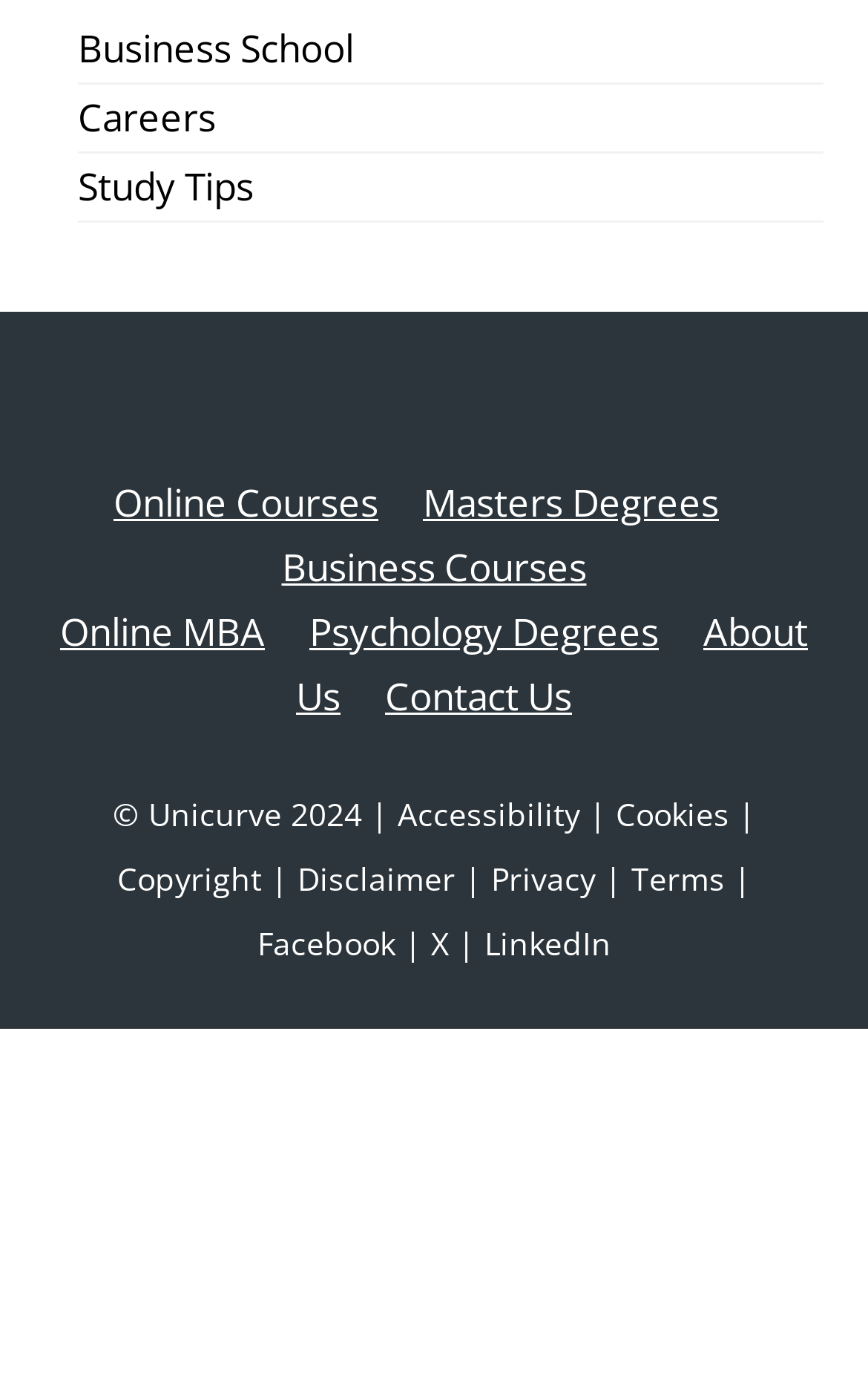Please identify the bounding box coordinates of the element on the webpage that should be clicked to follow this instruction: "Check About Us". The bounding box coordinates should be given as four float numbers between 0 and 1, formatted as [left, top, right, bottom].

[0.341, 0.434, 0.931, 0.517]